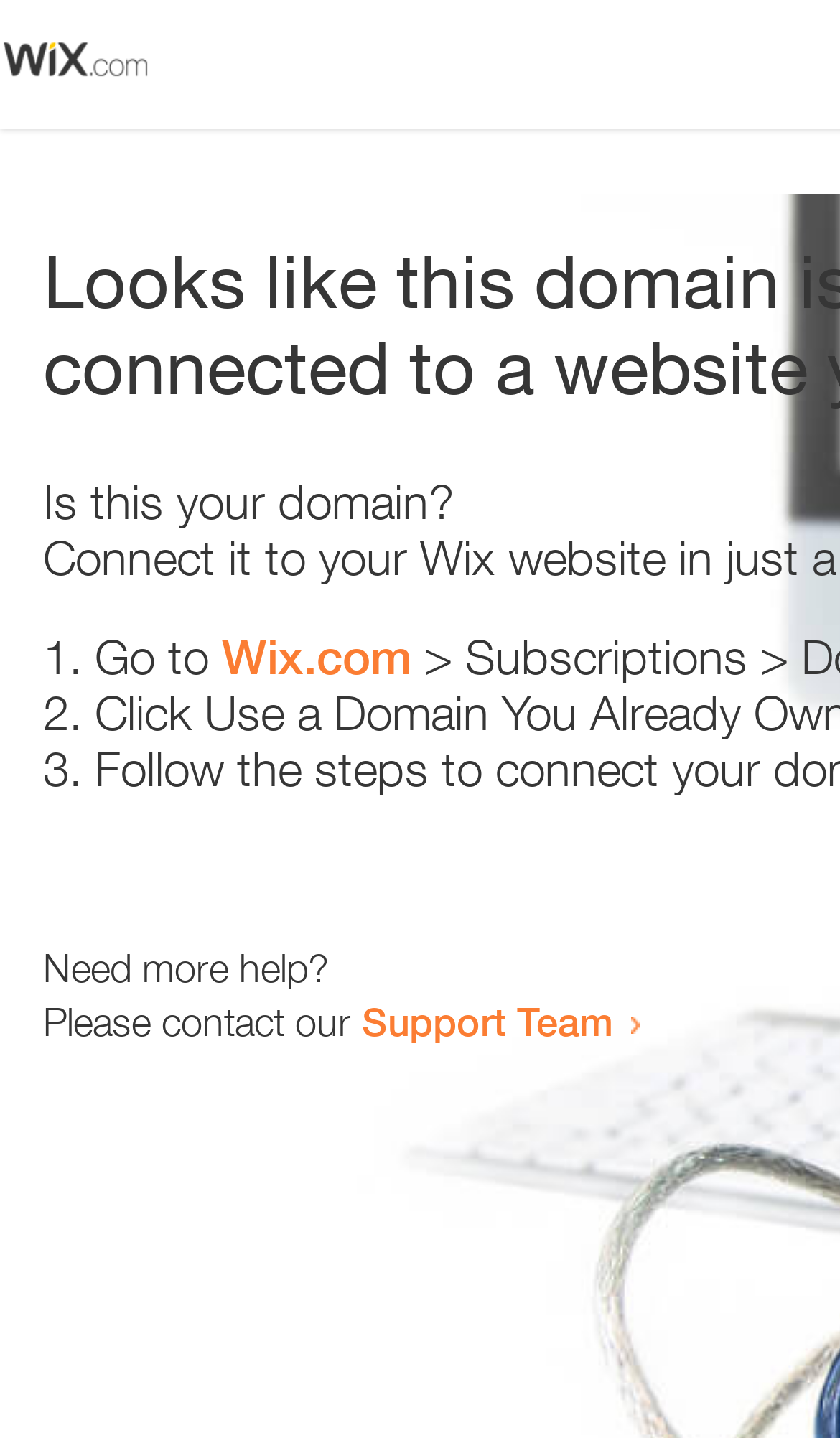Generate the text of the webpage's primary heading.

Looks like this domain isn't
connected to a website yet